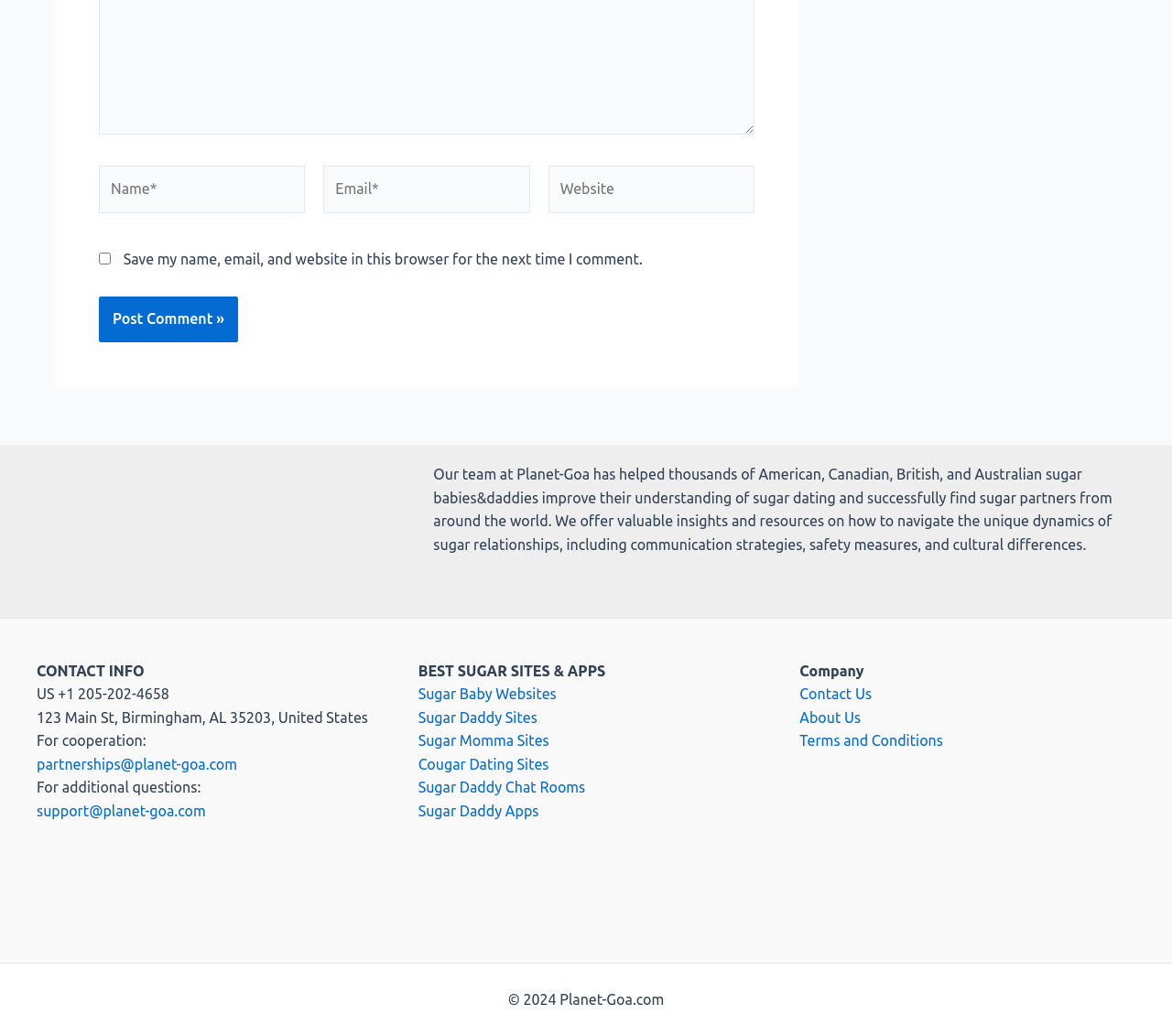What is the copyright year?
Please answer the question with as much detail as possible using the screenshot.

The copyright year can be found at the bottom of the webpage, and it is listed as '© 2024 Planet-Goa.com'.